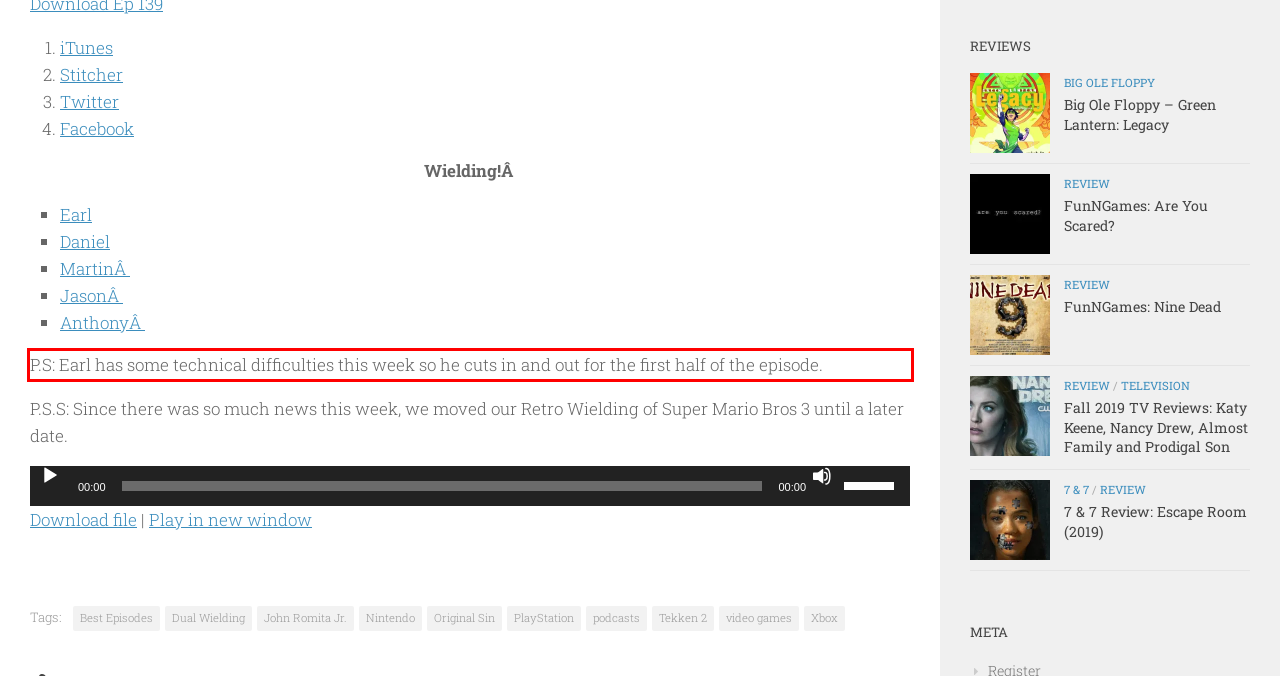In the screenshot of the webpage, find the red bounding box and perform OCR to obtain the text content restricted within this red bounding box.

P.S: Earl has some technical difficulties this week so he cuts in and out for the first half of the episode.